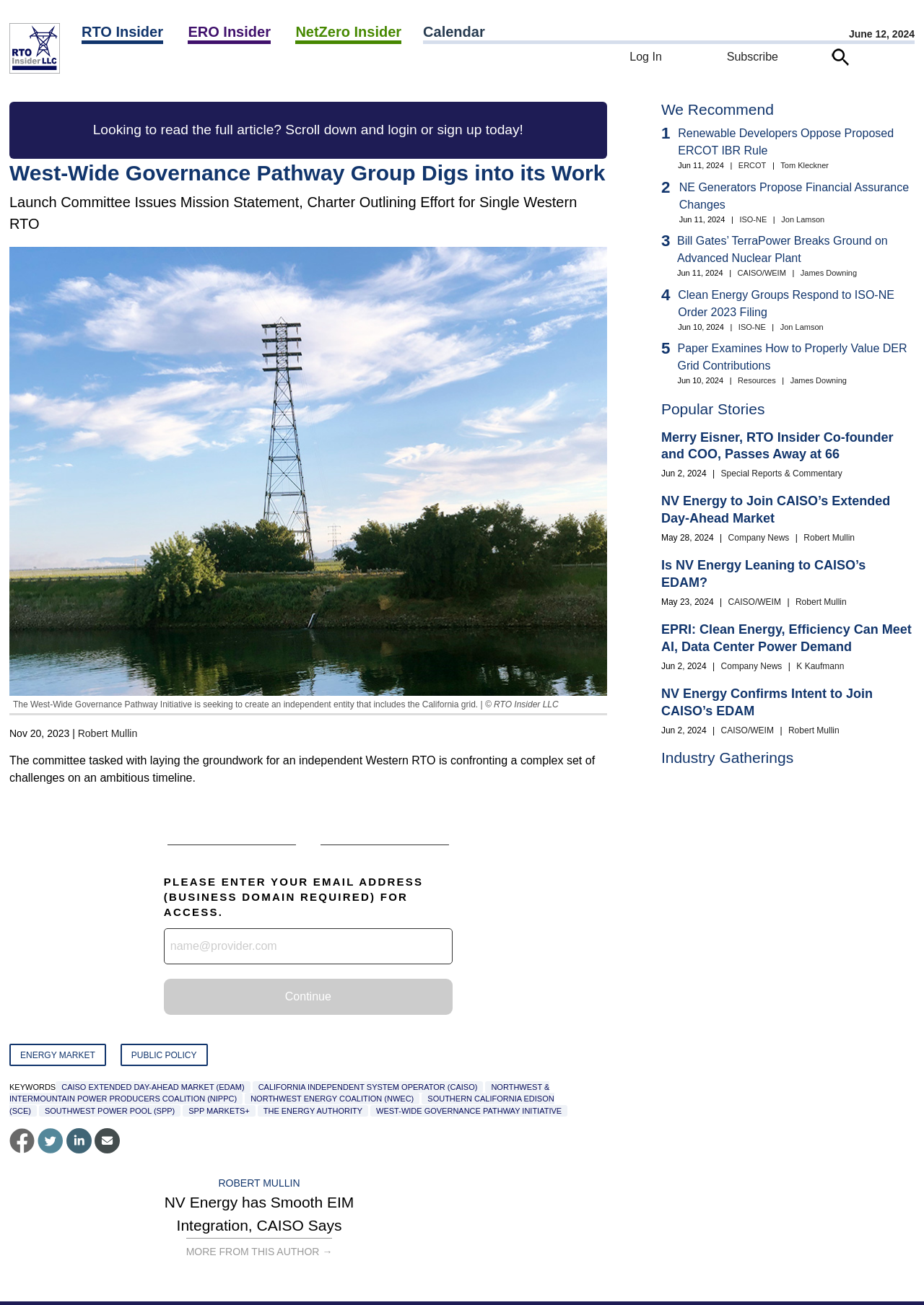Construct a comprehensive caption that outlines the webpage's structure and content.

This webpage appears to be a news article page from RTO Insider, a publication focused on energy market news. The page is divided into several sections, with a prominent header section at the top featuring a logo, navigation links, and a search bar. Below the header, there is a main content section that takes up most of the page.

The main content section is headed by a title, "West-Wide Governance Pathway Group Digs into its Work," and a subheading that summarizes the article's content. The article itself is divided into several paragraphs, with an image inserted in the middle. The image is related to the article's topic, which is about the West-Wide Governance Pathway Initiative seeking to create an independent entity that includes the California grid.

To the right of the main content section, there is a sidebar that contains several links to other articles, categorized under "ENERGY MARKET," "PUBLIC POLICY," and "KEYWORDS." There are also links to specific companies and organizations, such as CAISO, SCE, and SPP.

Below the main content section, there is a section titled "PLEASE ENTER YOUR EMAIL ADDRESS (BUSINESS DOMAIN REQUIRED) FOR ACCESS," which appears to be a subscription or login form. This section is followed by a series of links to other articles, categorized under "We Recommend" and "Popular Stories." Each article is listed with a title, date, and author.

At the very bottom of the page, there are several social media links and a copyright notice. Overall, the page is densely packed with content, but the layout is organized and easy to navigate.